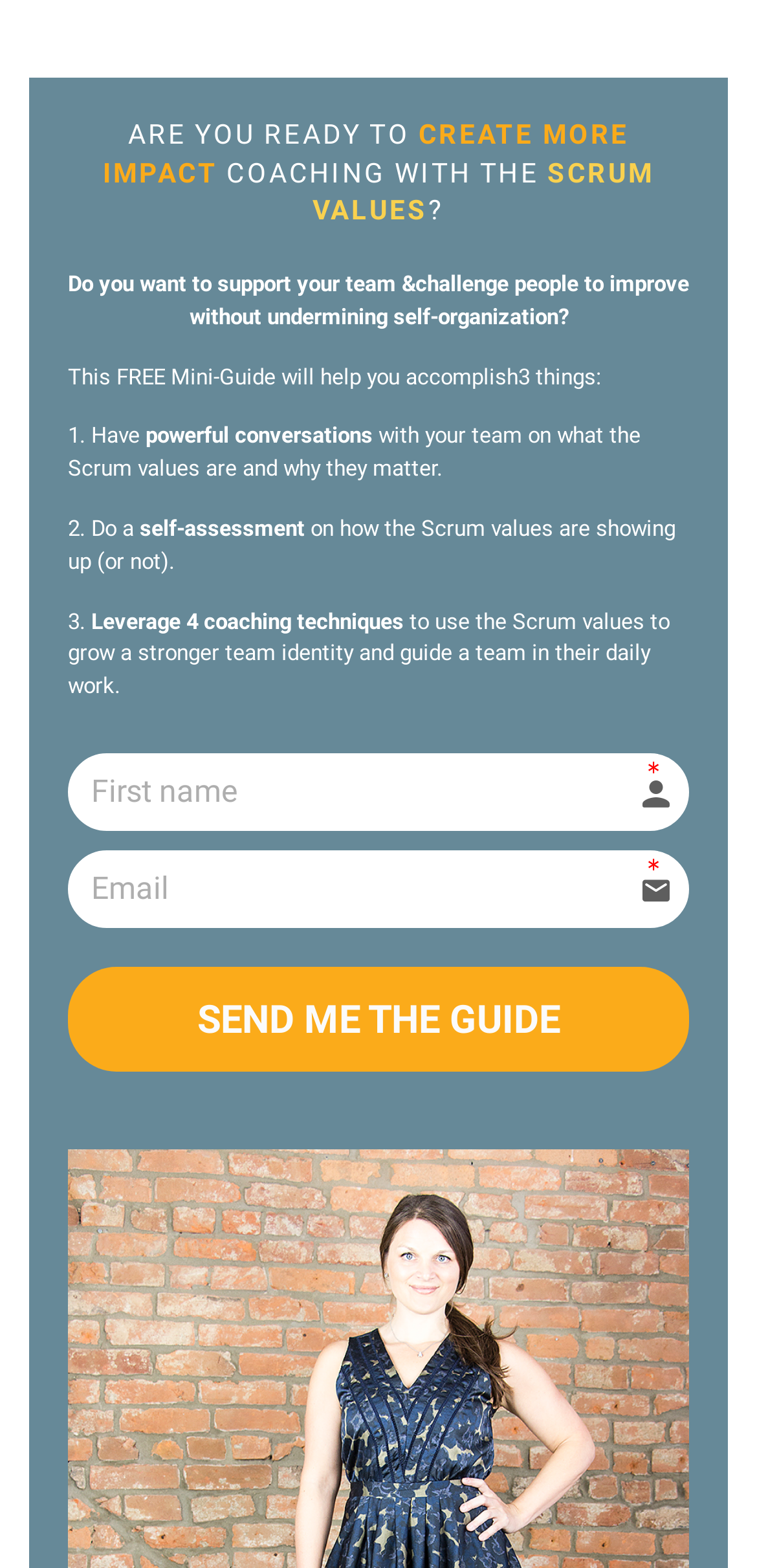Using the provided description: "name="first_name" placeholder="First name"", find the bounding box coordinates of the corresponding UI element. The output should be four float numbers between 0 and 1, in the format [left, top, right, bottom].

[0.09, 0.48, 0.91, 0.529]